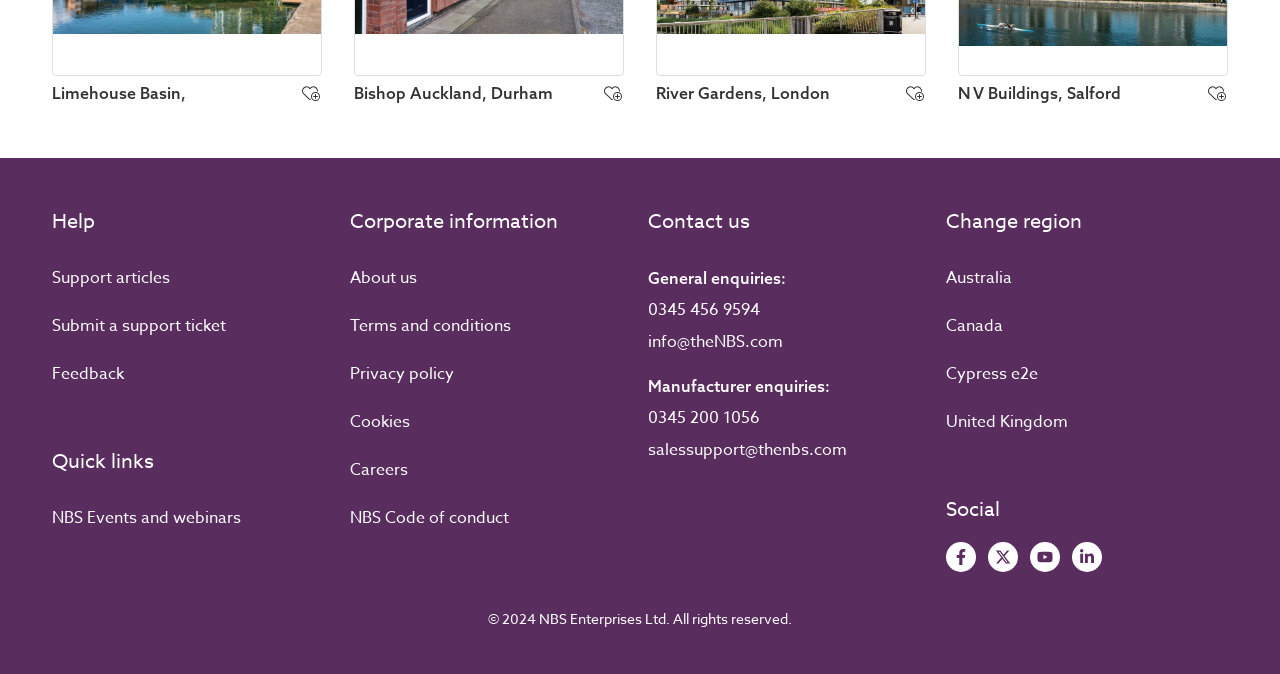Specify the bounding box coordinates of the element's region that should be clicked to achieve the following instruction: "Contact us through 0345 456 9594". The bounding box coordinates consist of four float numbers between 0 and 1, in the format [left, top, right, bottom].

[0.506, 0.442, 0.594, 0.478]